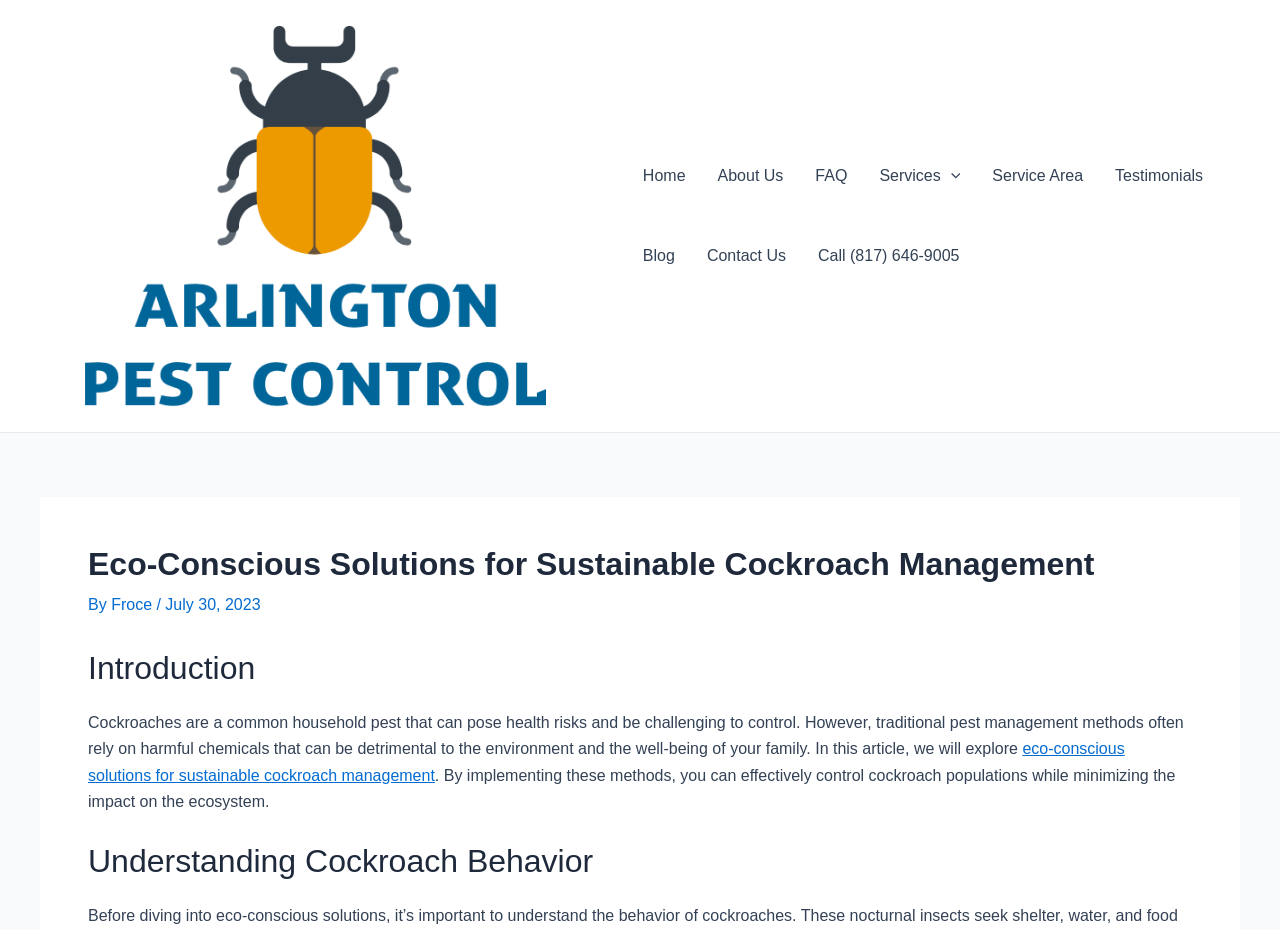How many navigation links are there?
Observe the image and answer the question with a one-word or short phrase response.

9